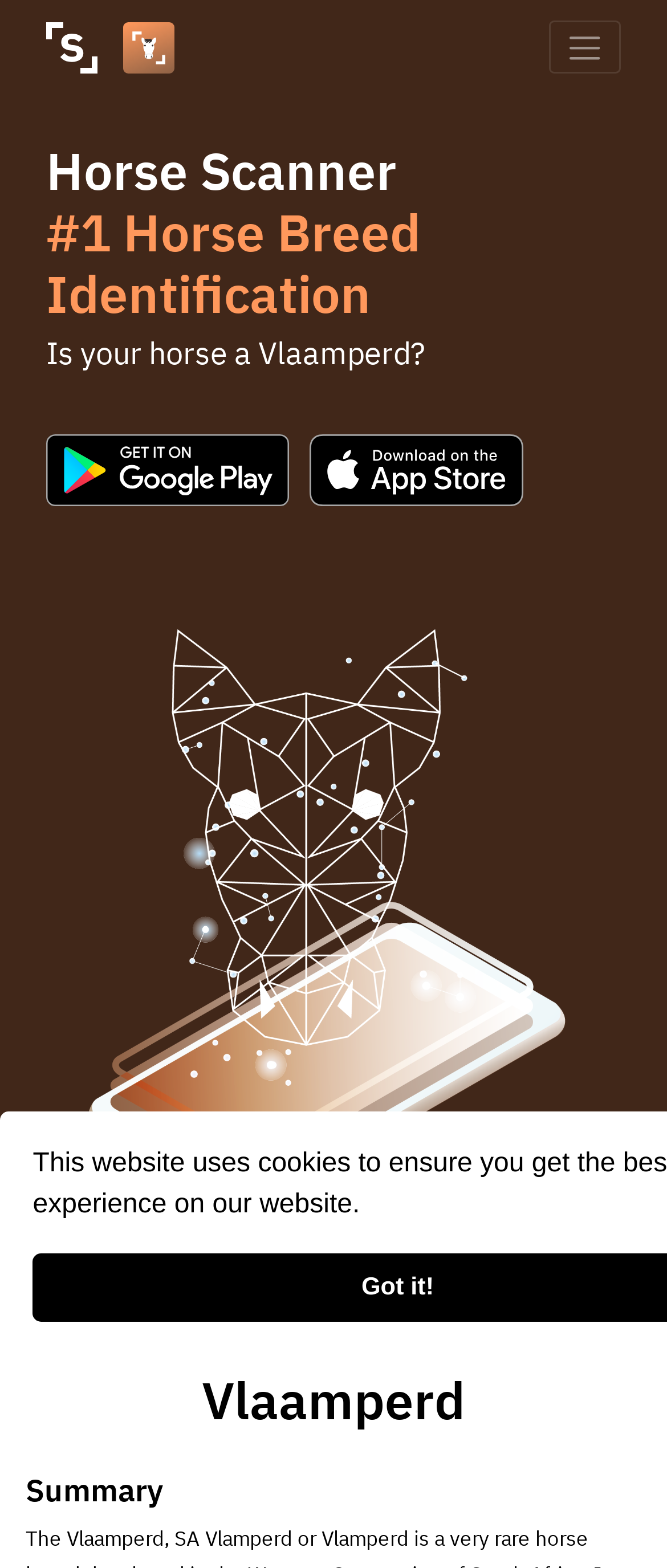How many images are there on the webpage?
Please analyze the image and answer the question with as much detail as possible.

There are four images on the webpage, one is the 'Horse Scanner' image, one is the 'Get it on Google Play' image, one is the 'Download on the App Store' image, and one is the 'Siwalu Software' image.